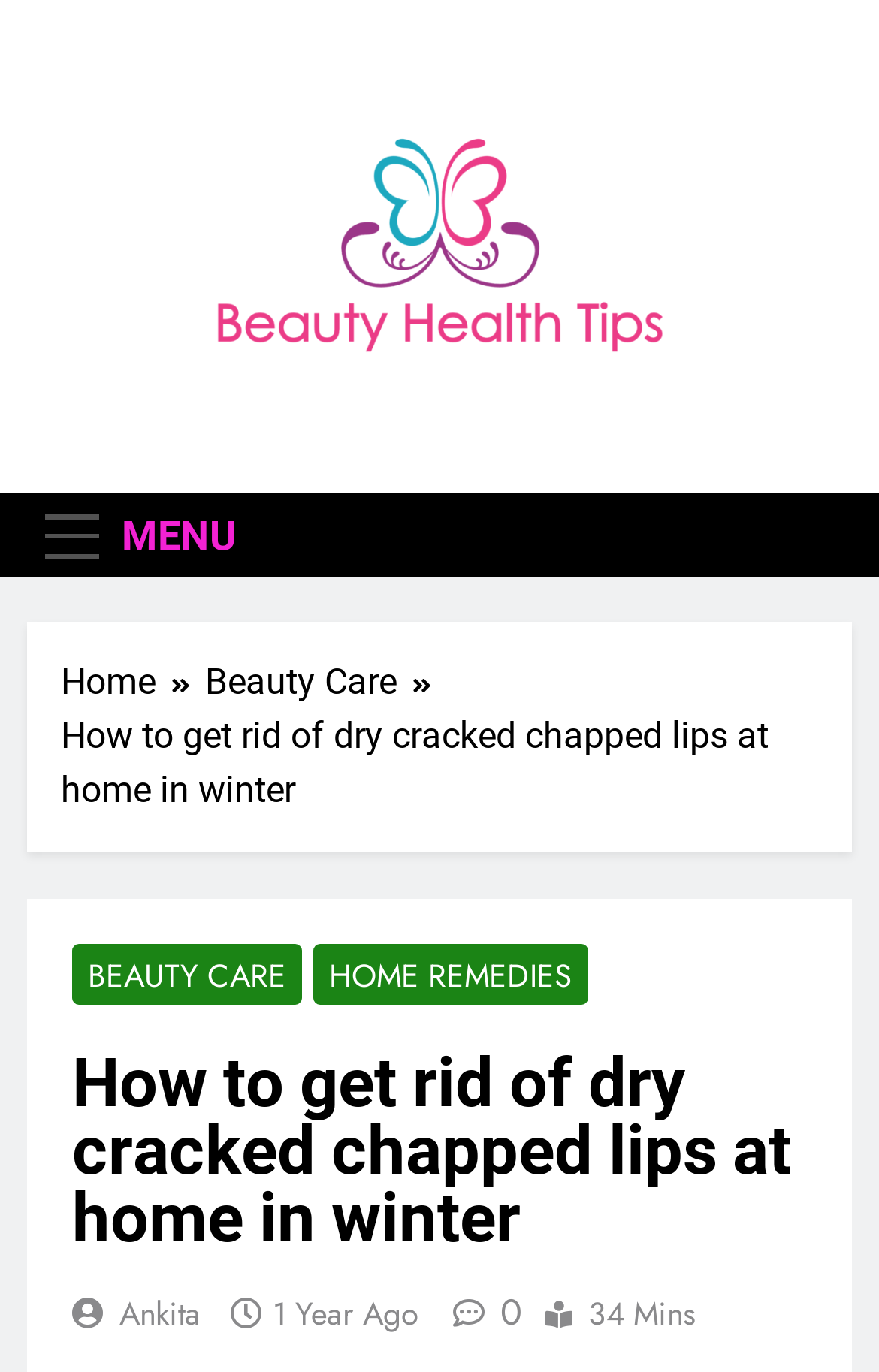Using the provided element description "Beauty Health Tips", determine the bounding box coordinates of the UI element.

[0.283, 0.255, 0.96, 0.416]